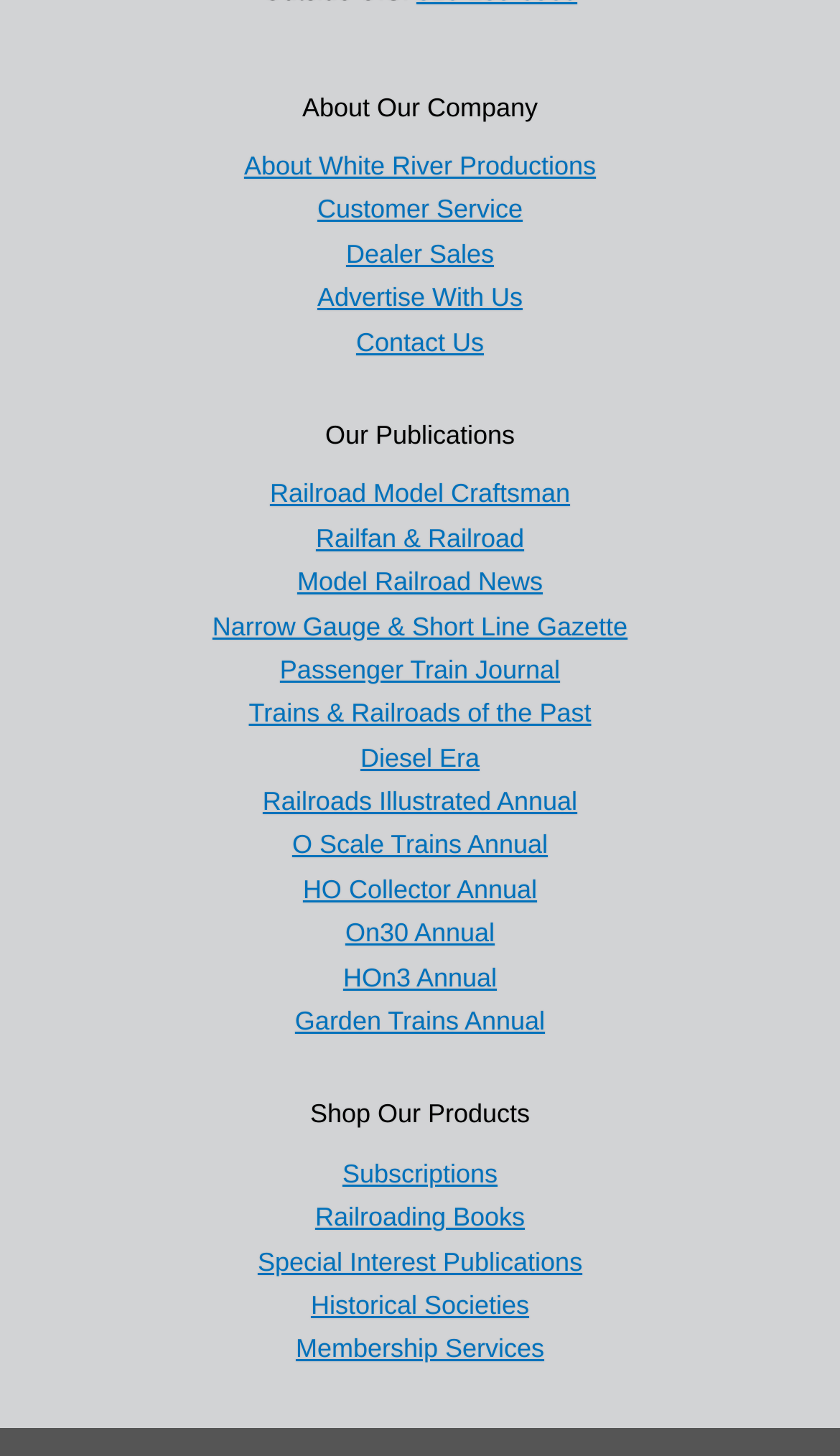Answer the following in one word or a short phrase: 
What is the last product category?

Membership Services